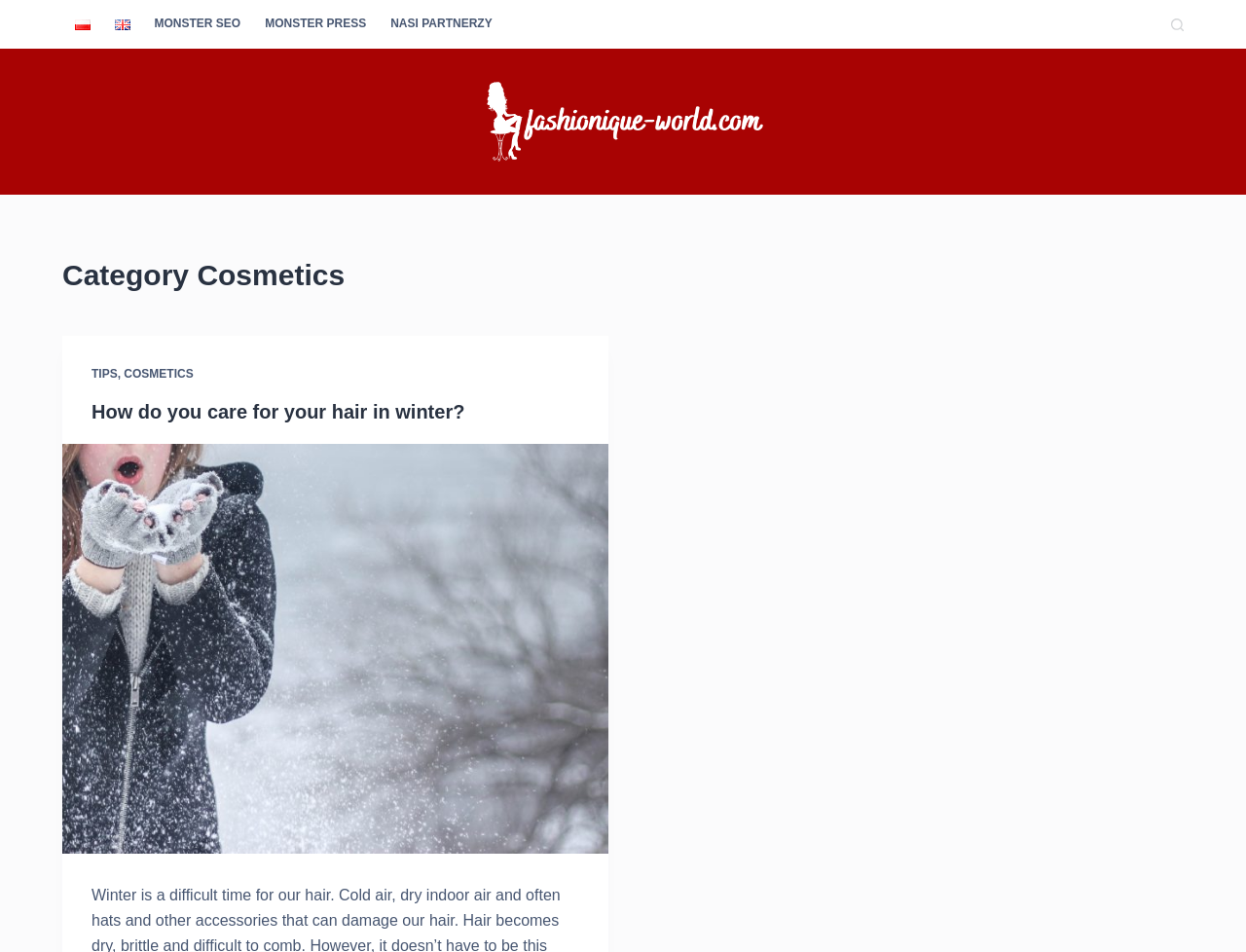How many articles are displayed on the current page?
Craft a detailed and extensive response to the question.

I counted the number of articles by looking at the headings and links on the page, and I found only one article titled 'How do you care for your hair in winter?'.